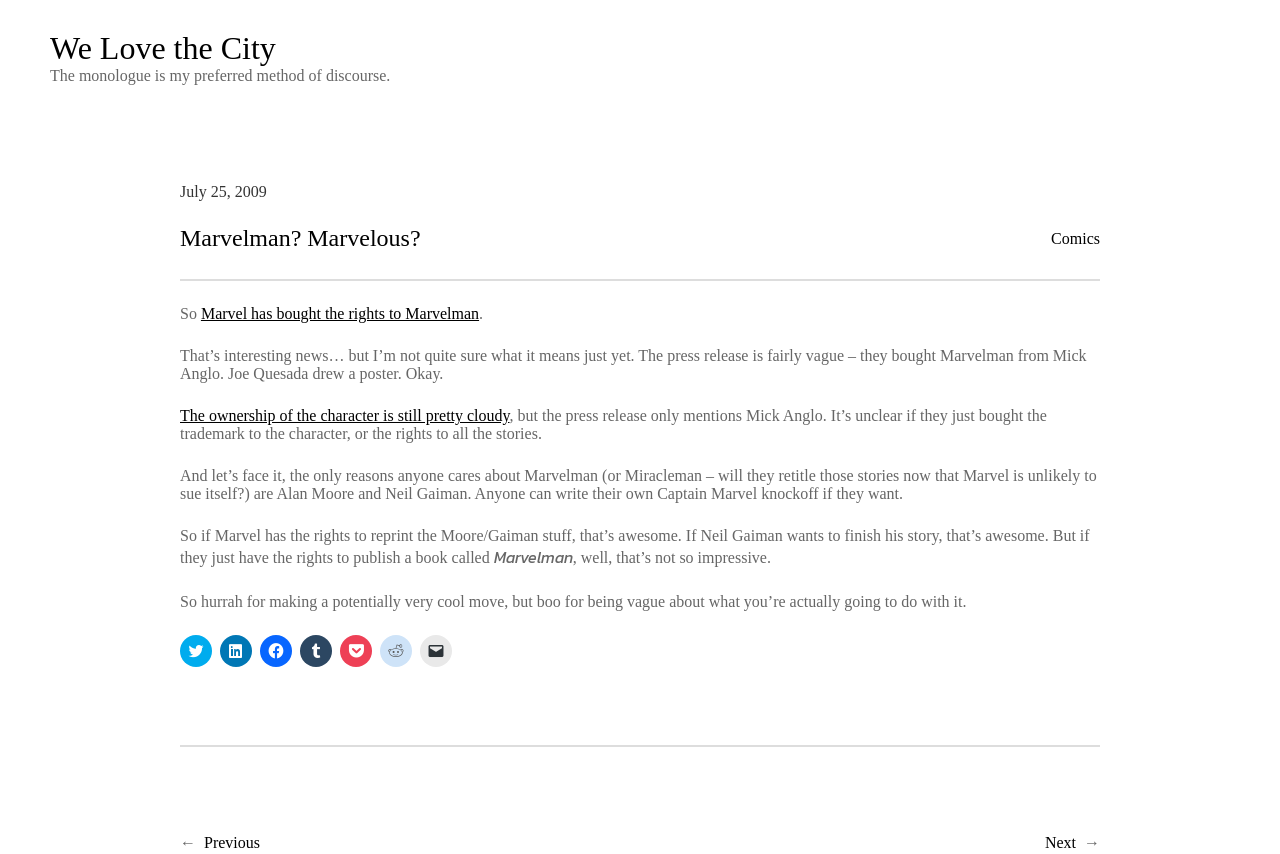What is the date mentioned in the text?
Based on the screenshot, provide your answer in one word or phrase.

July 25, 2009